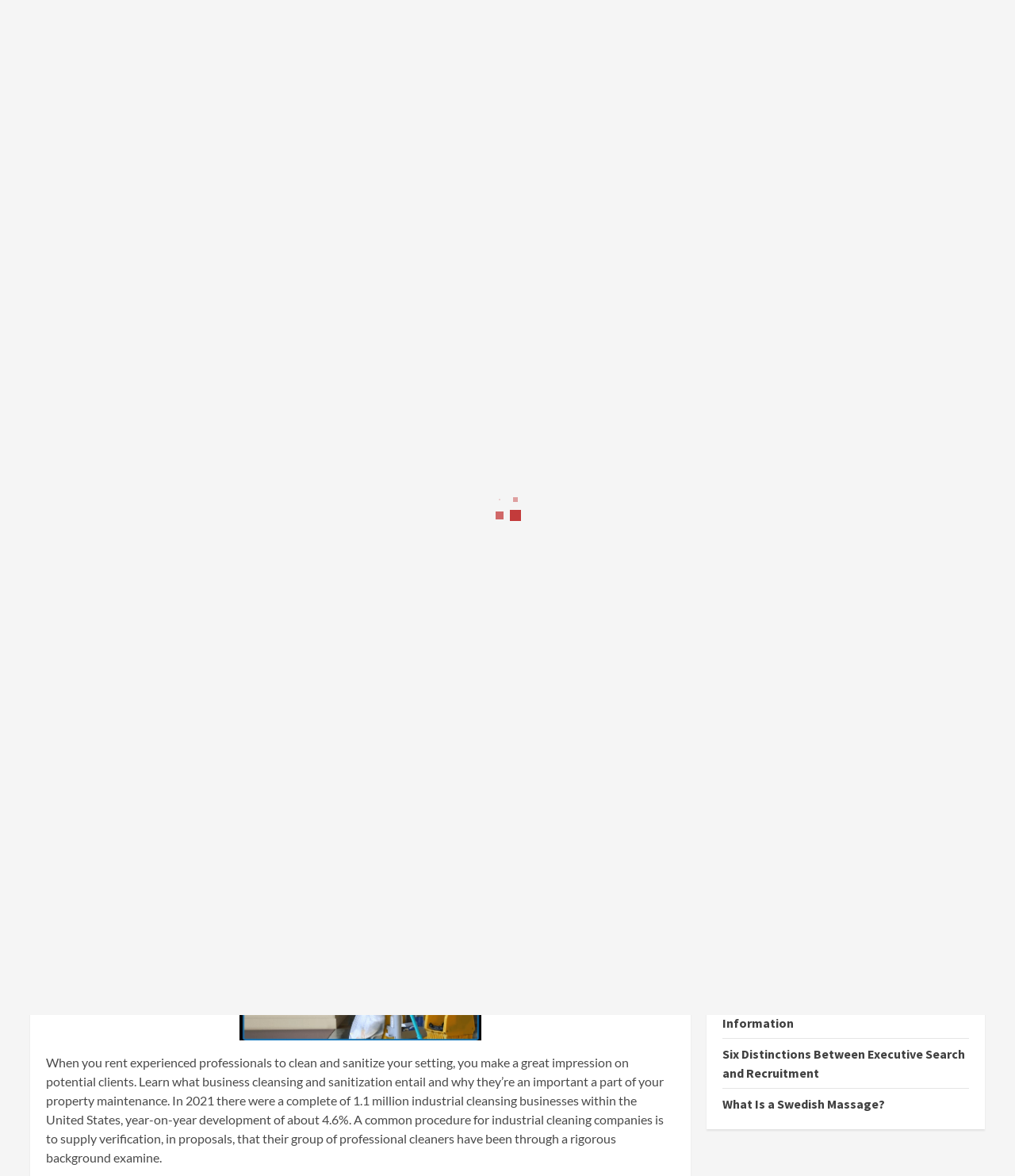What is the purpose of the search bar?
Respond to the question with a well-detailed and thorough answer.

The search bar is located at the top right corner of the webpage, which can be found in the search element with bounding box coordinates [0.712, 0.269, 0.955, 0.328]. The search bar is accompanied by a 'SEARCH' label and a search button, indicating that it is used to search for articles on the webpage.